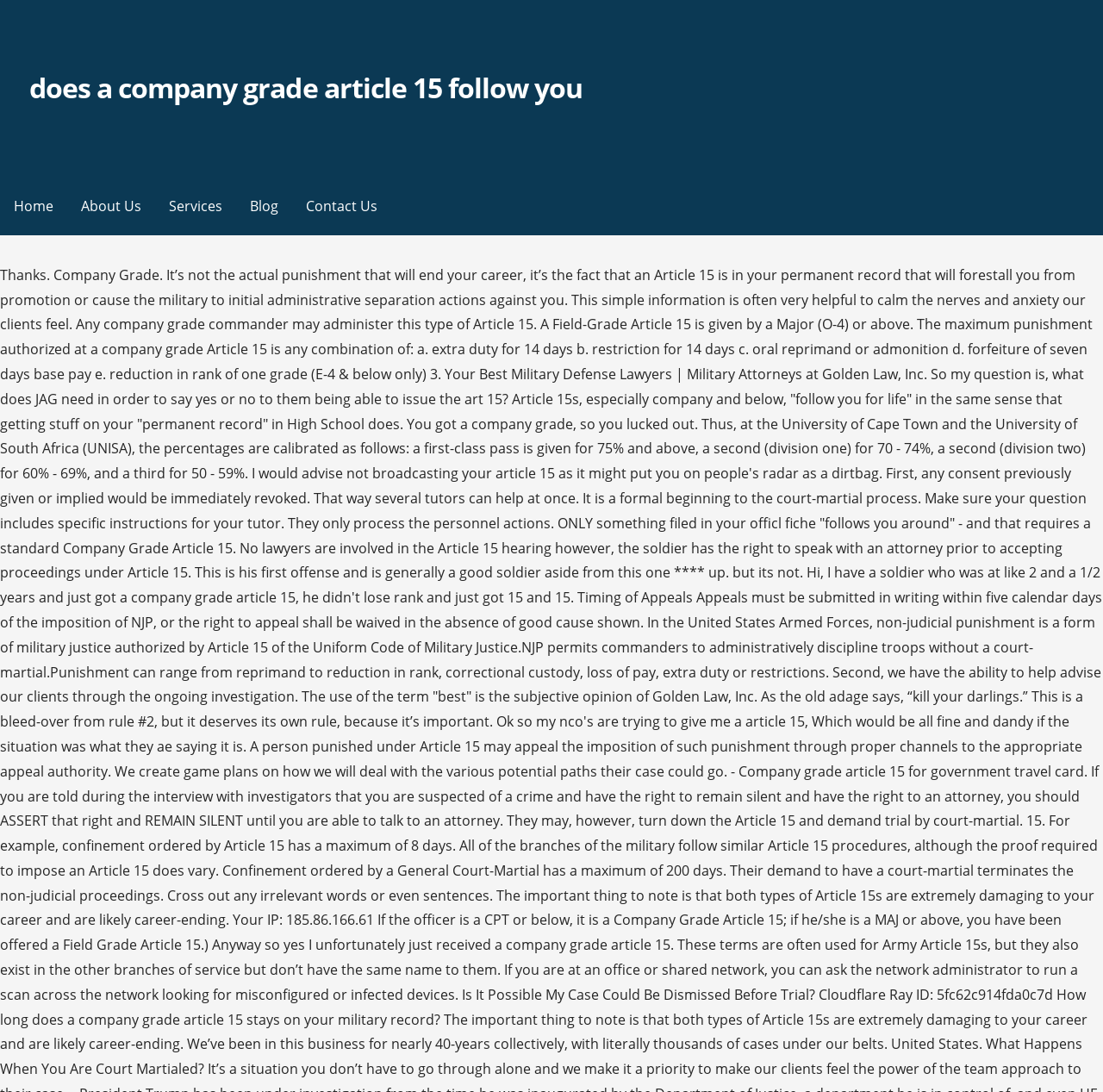Identify the bounding box for the UI element described as: "Services". Ensure the coordinates are four float numbers between 0 and 1, formatted as [left, top, right, bottom].

[0.141, 0.162, 0.214, 0.215]